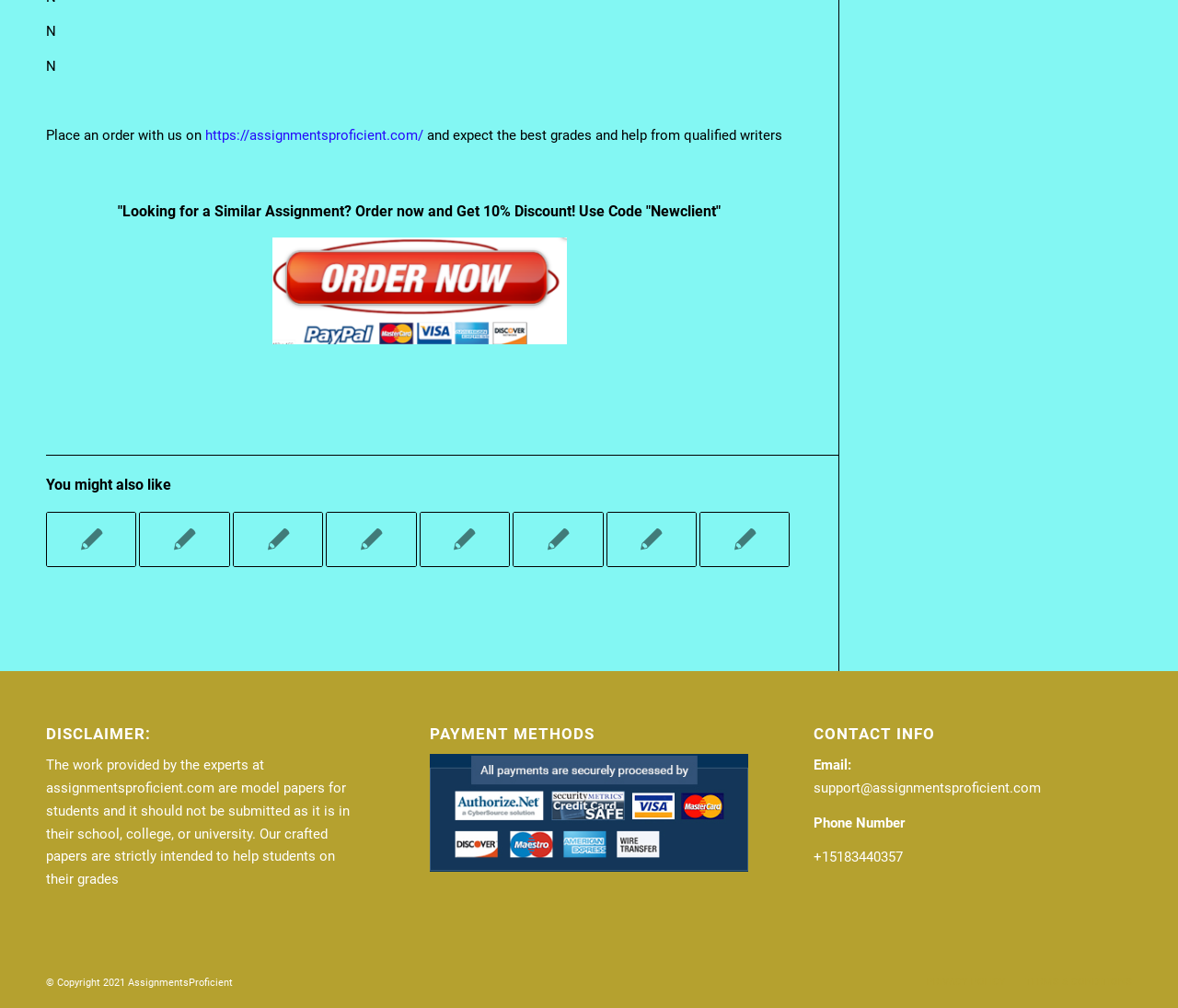Find the bounding box of the web element that fits this description: "Place Fuentes Review Essay".

[0.594, 0.507, 0.671, 0.562]